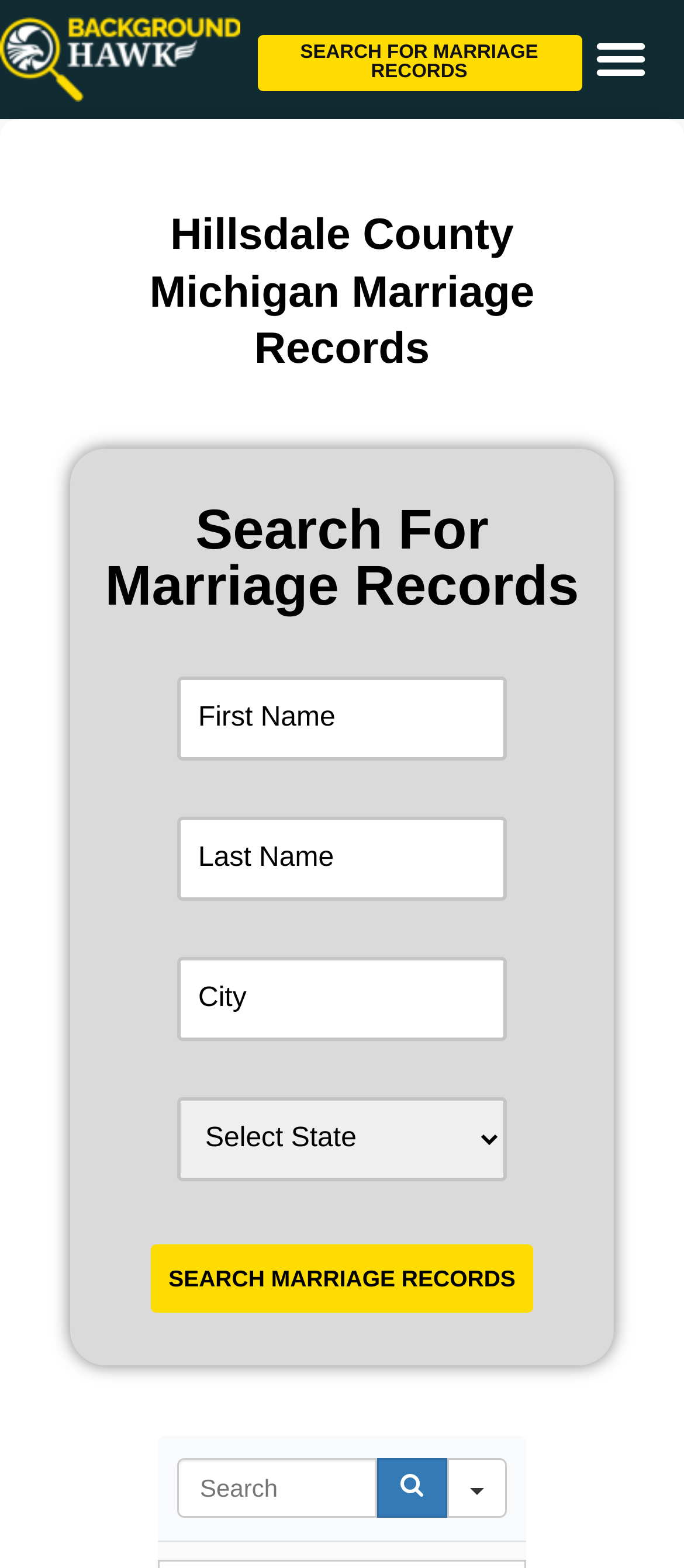Find the bounding box coordinates of the element to click in order to complete this instruction: "Enter first name". The bounding box coordinates must be four float numbers between 0 and 1, denoted as [left, top, right, bottom].

[0.259, 0.431, 0.741, 0.485]